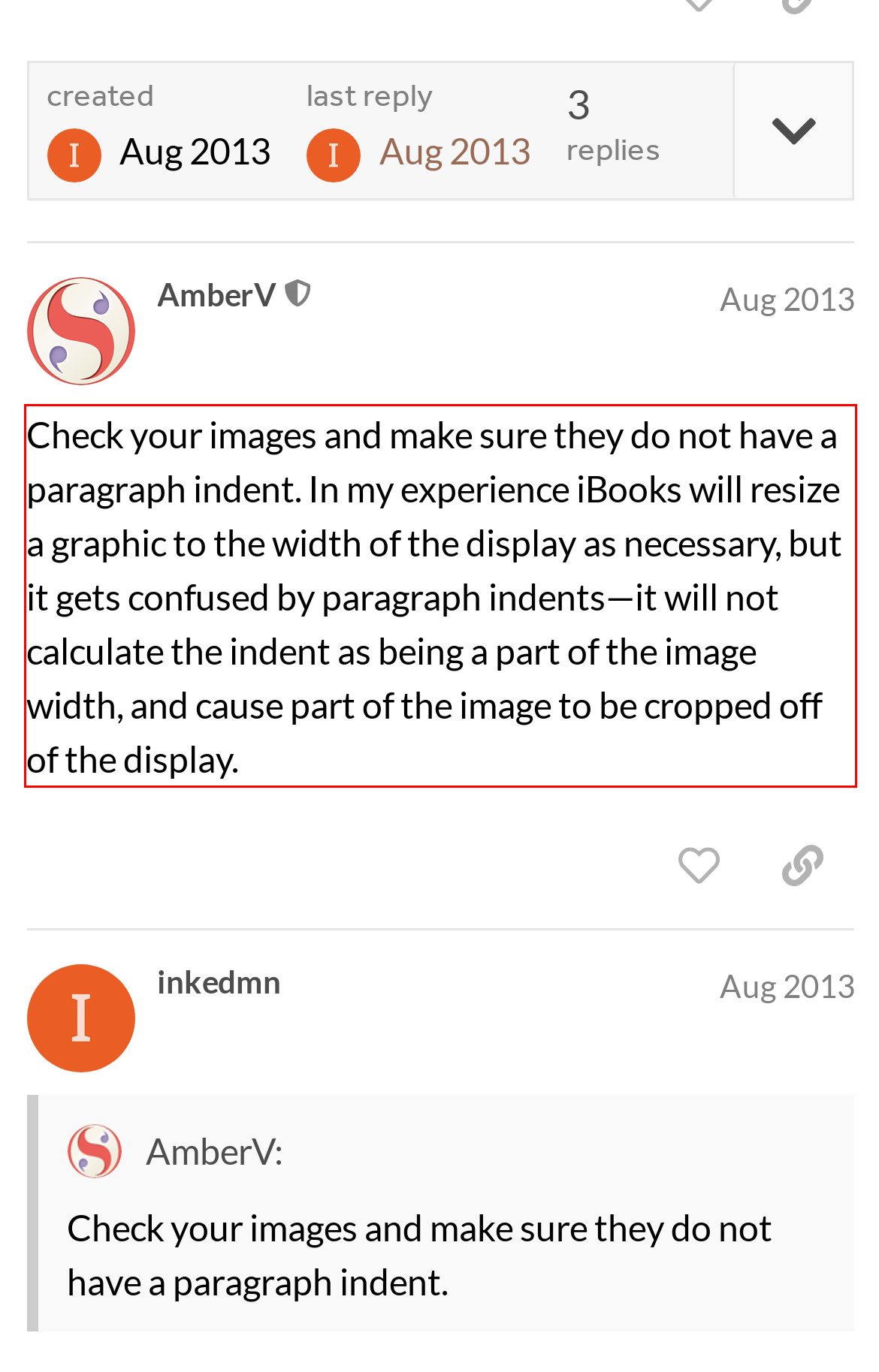Please examine the screenshot of the webpage and read the text present within the red rectangle bounding box.

Check your images and make sure they do not have a paragraph indent. In my experience iBooks will resize a graphic to the width of the display as necessary, but it gets confused by paragraph indents—it will not calculate the indent as being a part of the image width, and cause part of the image to be cropped off of the display.